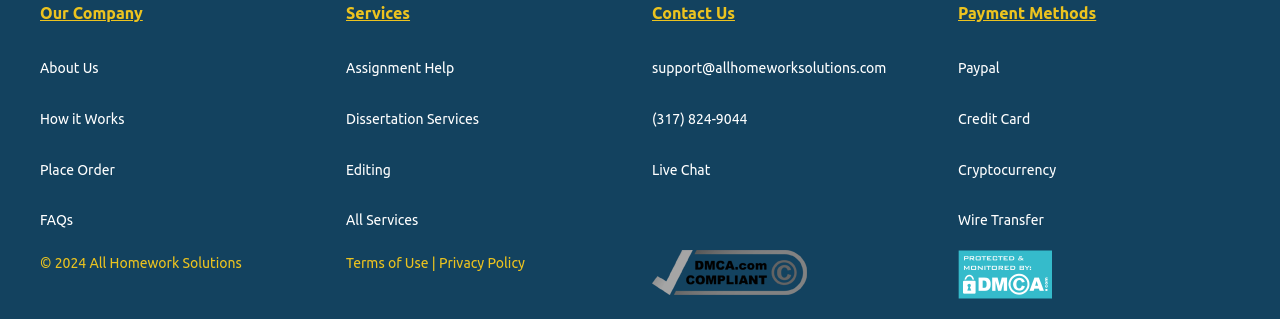Please provide the bounding box coordinates for the UI element as described: "title="DMCA Compliance information for allhomeworksolutions.com"". The coordinates must be four floats between 0 and 1, represented as [left, top, right, bottom].

[0.509, 0.82, 0.63, 0.876]